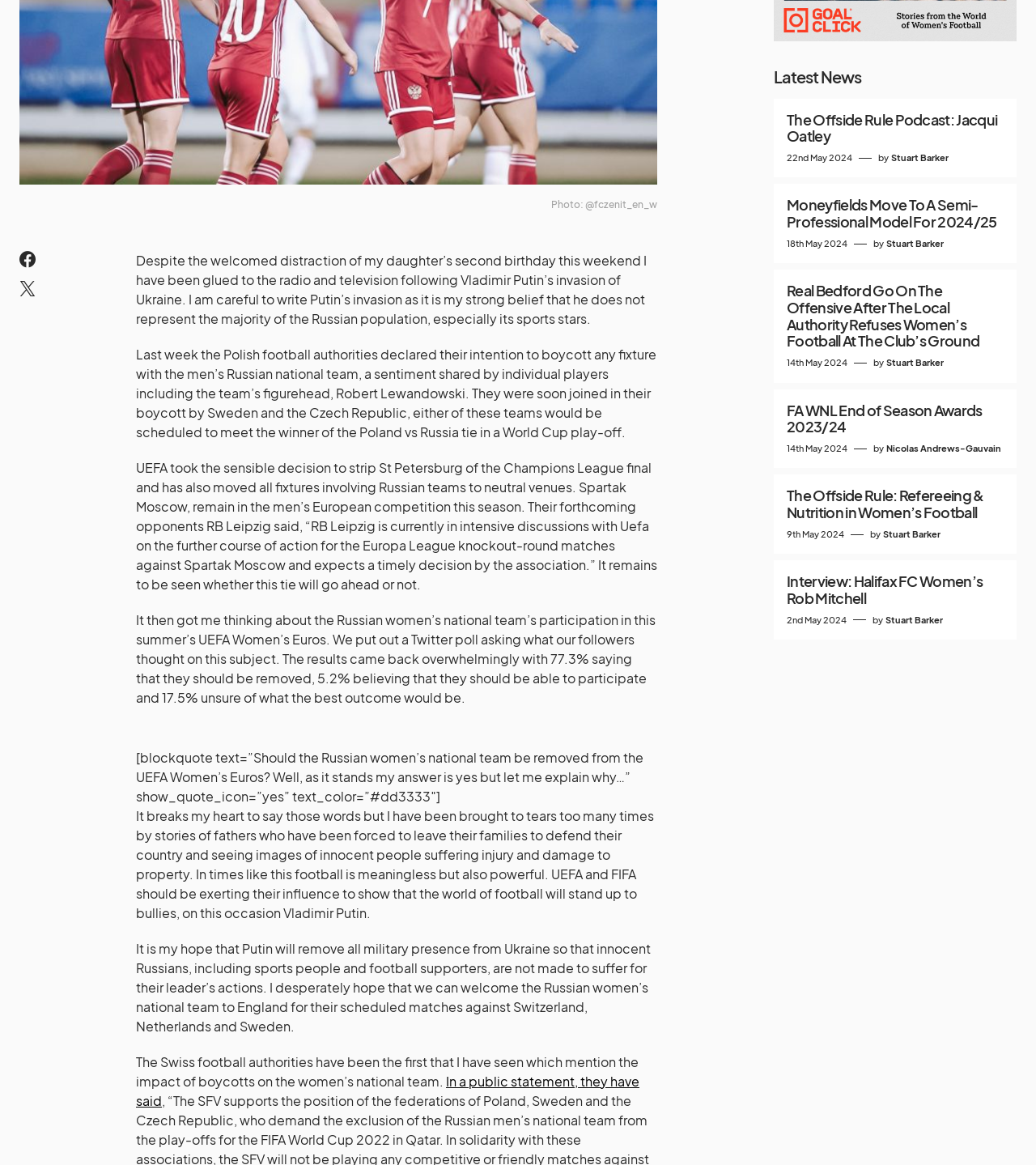Given the element description "PodcastOne", identify the bounding box of the corresponding UI element.

None